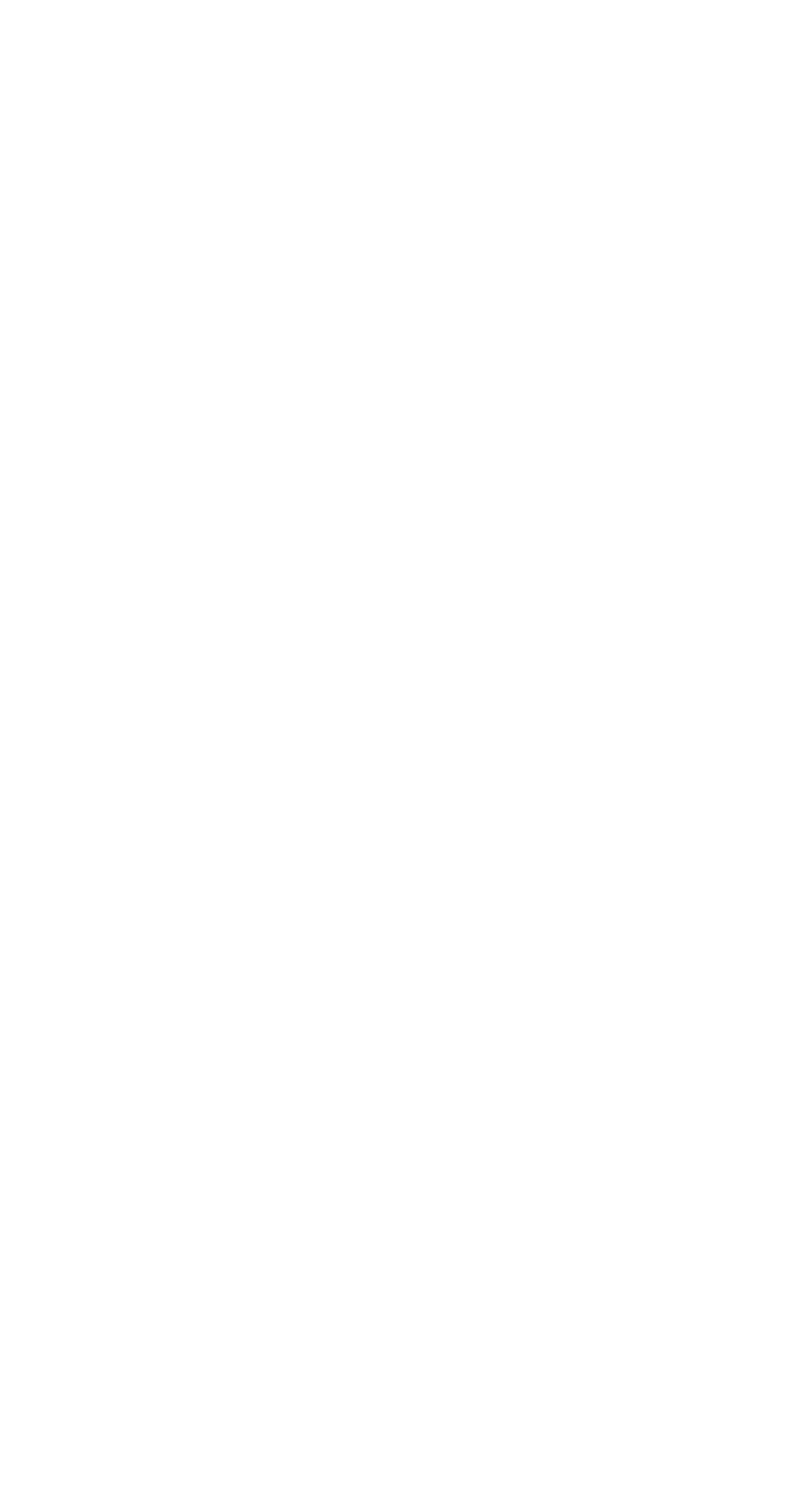Please determine the bounding box coordinates for the UI element described as: "name="email"".

[0.051, 0.125, 0.949, 0.179]